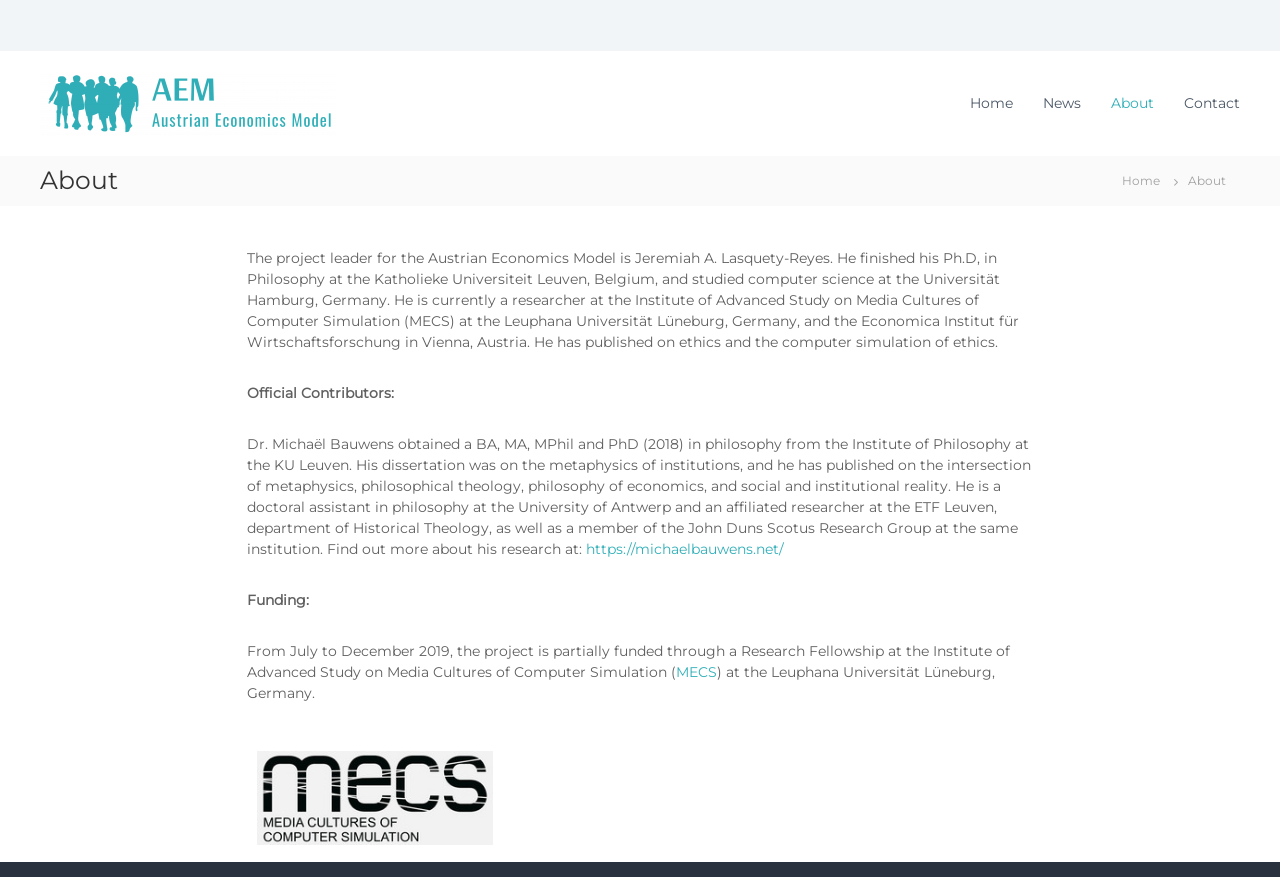Specify the bounding box coordinates of the area to click in order to follow the given instruction: "Click on the AEM logo."

[0.031, 0.081, 0.262, 0.155]